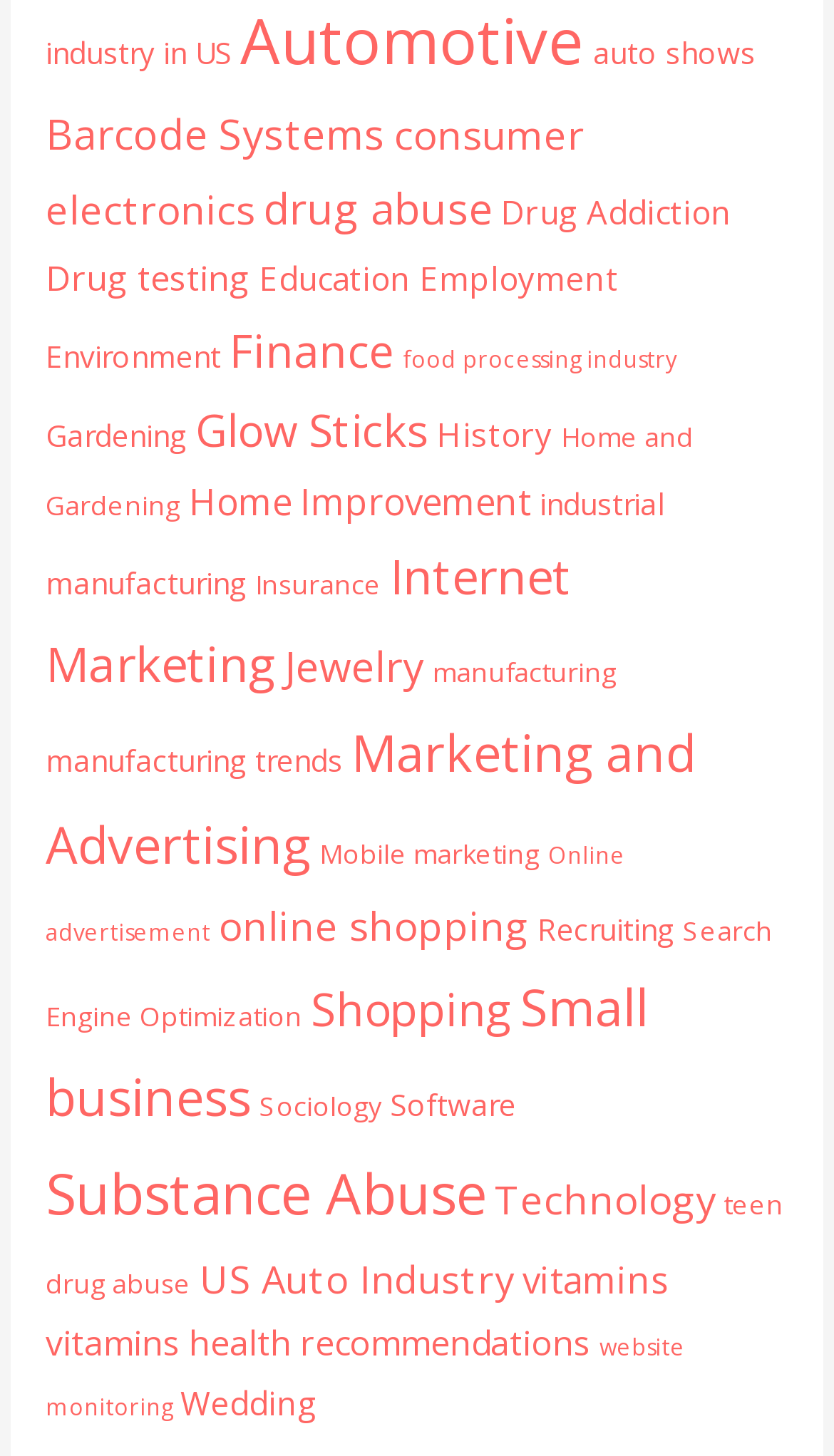What is the topic with the most items?
Based on the image, give a one-word or short phrase answer.

Substance Abuse